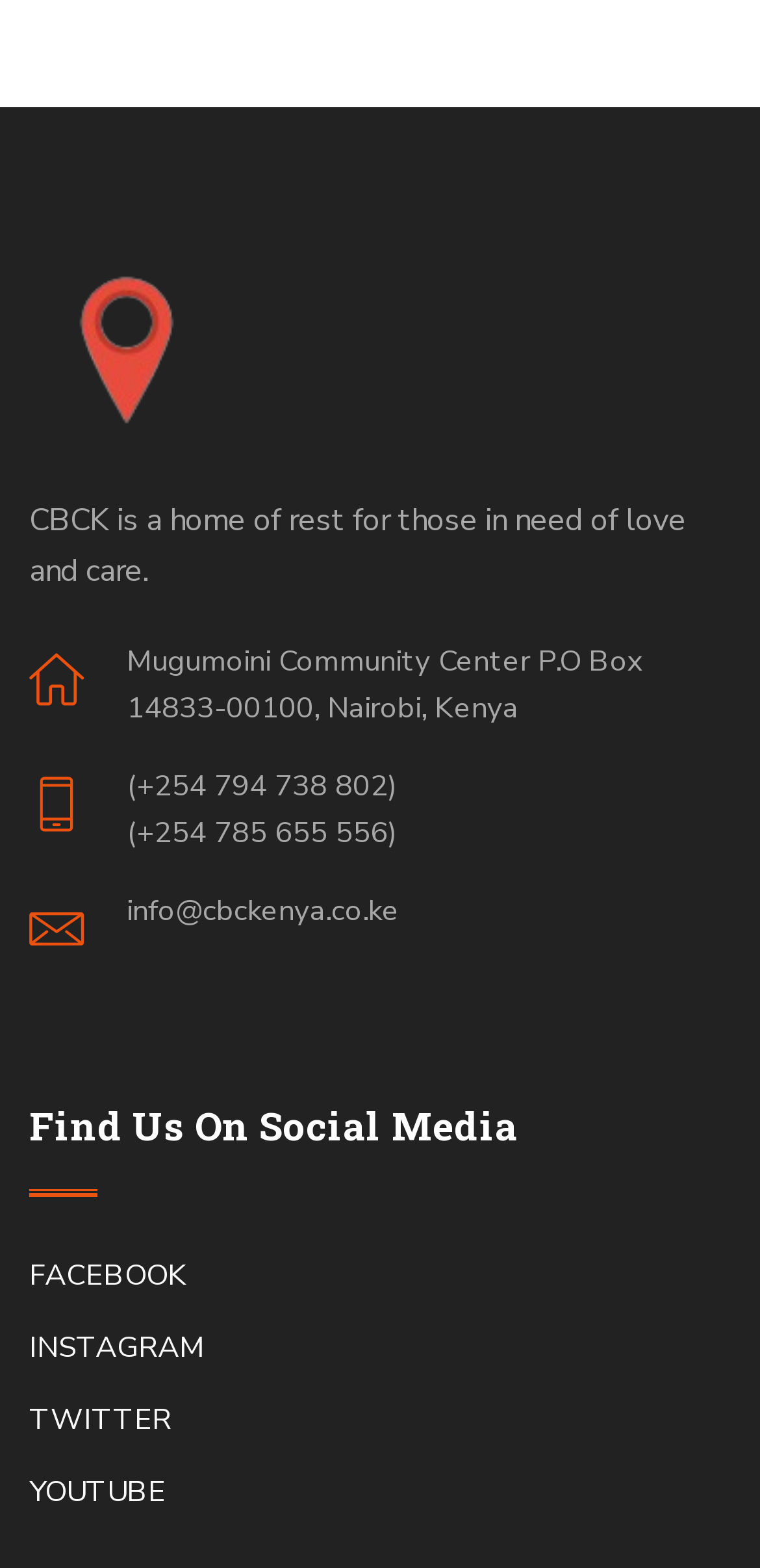Mark the bounding box of the element that matches the following description: "INSTAGRAM".

[0.038, 0.846, 0.269, 0.871]